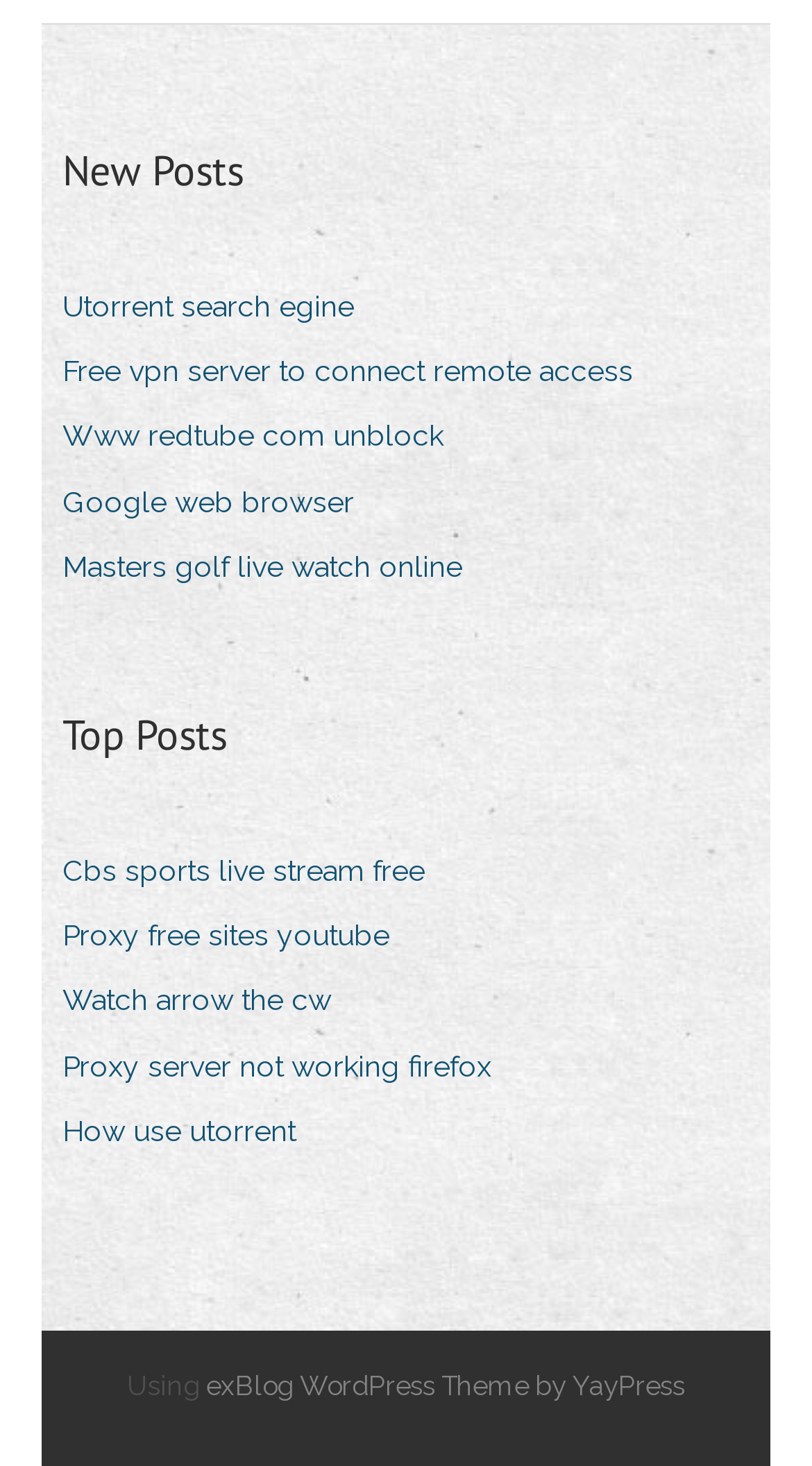Determine the bounding box coordinates of the region that needs to be clicked to achieve the task: "View 'June 9, 2024' article".

None